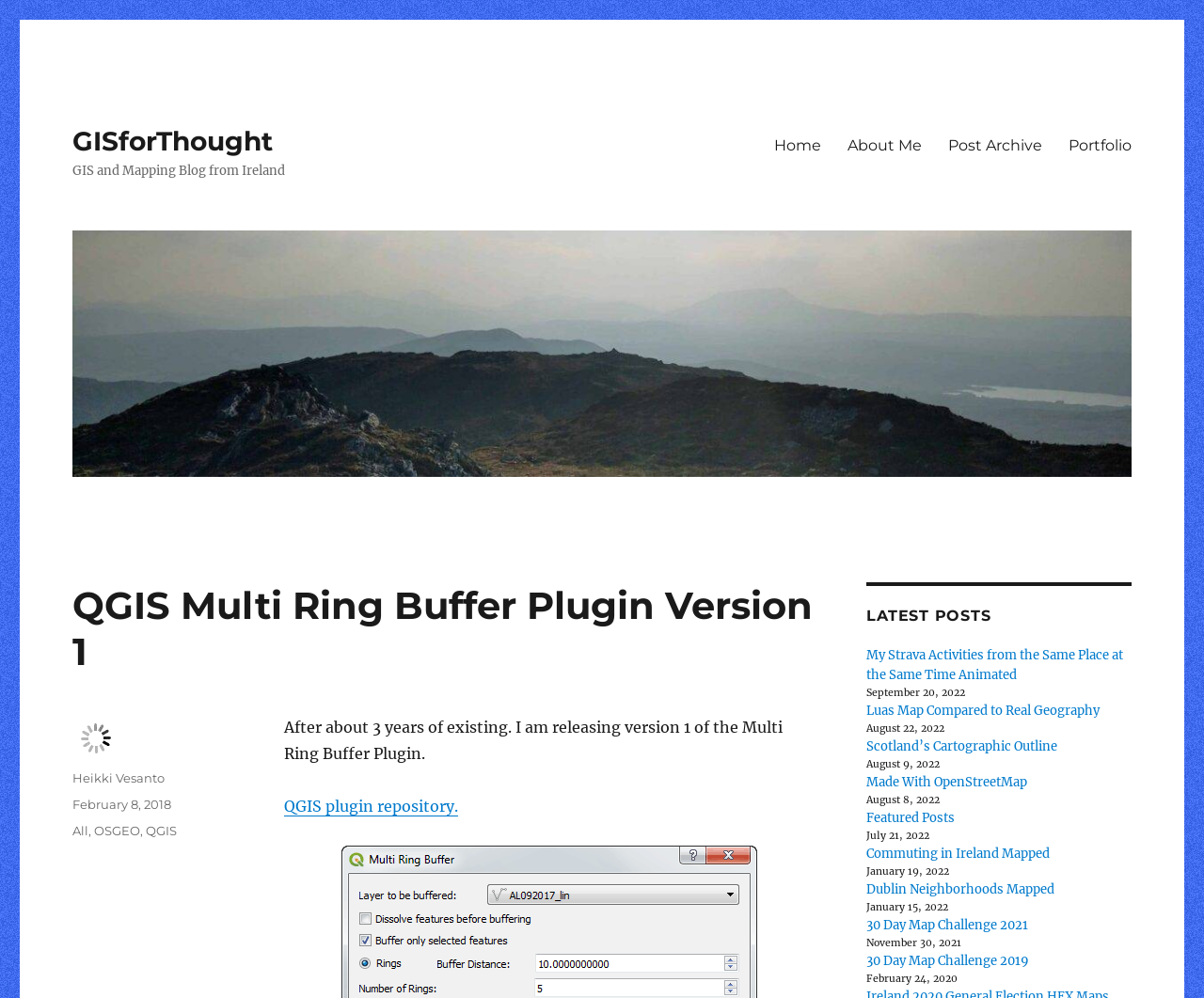Determine the bounding box coordinates of the region to click in order to accomplish the following instruction: "Click on the 'About Us' link". Provide the coordinates as four float numbers between 0 and 1, specifically [left, top, right, bottom].

None